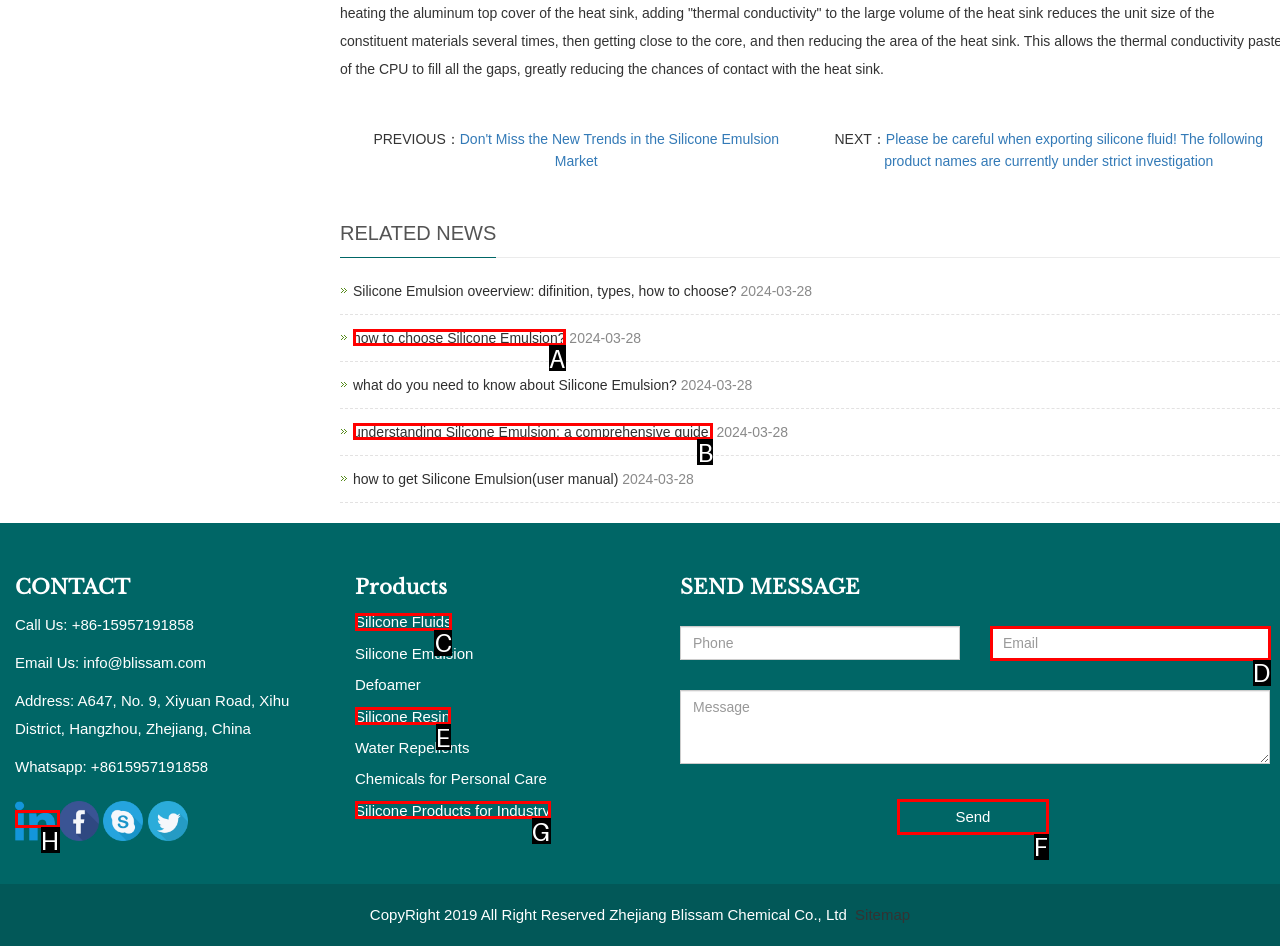Select the option I need to click to accomplish this task: Click on the 'Send' button
Provide the letter of the selected choice from the given options.

F